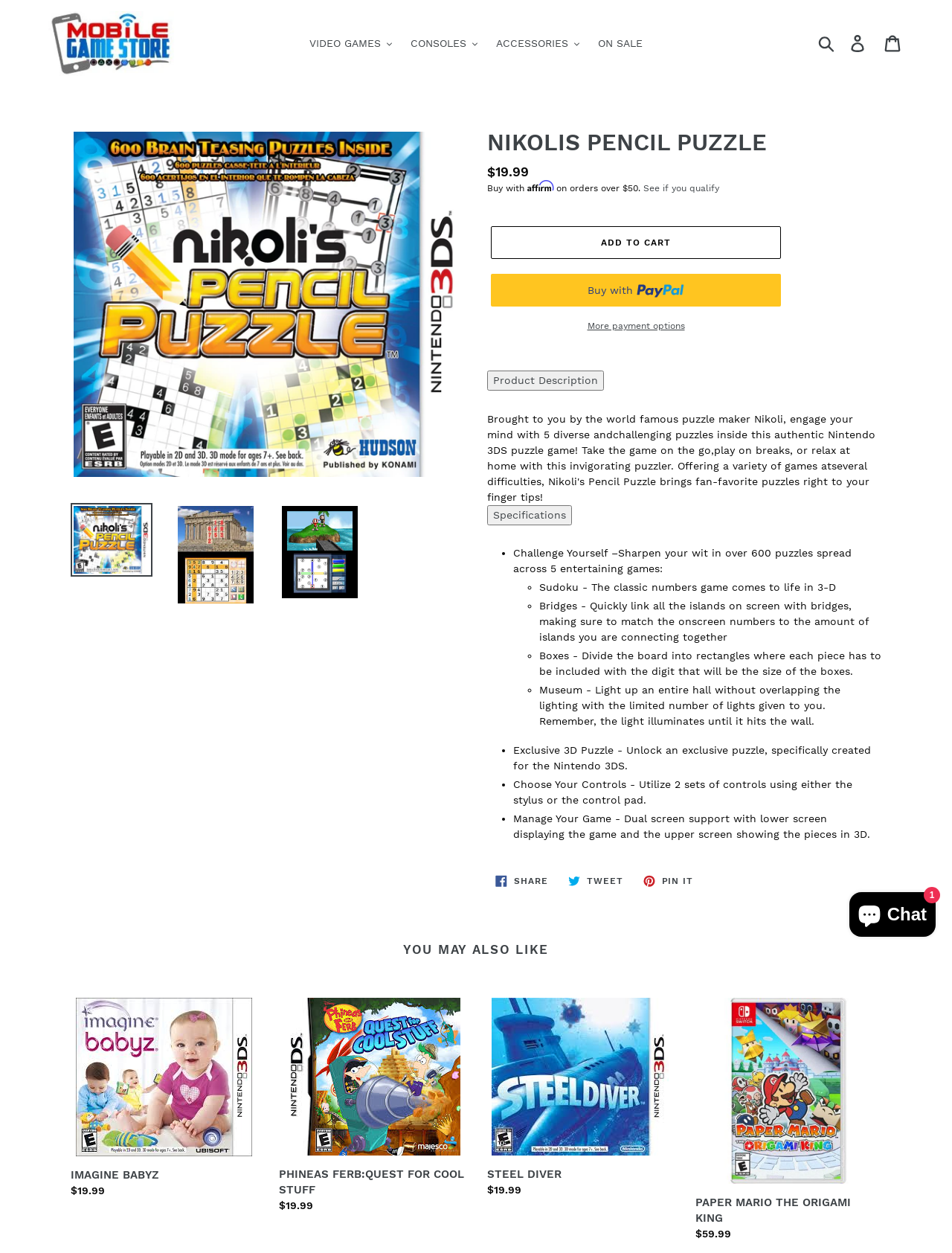Give a one-word or short phrase answer to this question: 
How many puzzles are there in the game?

over 600